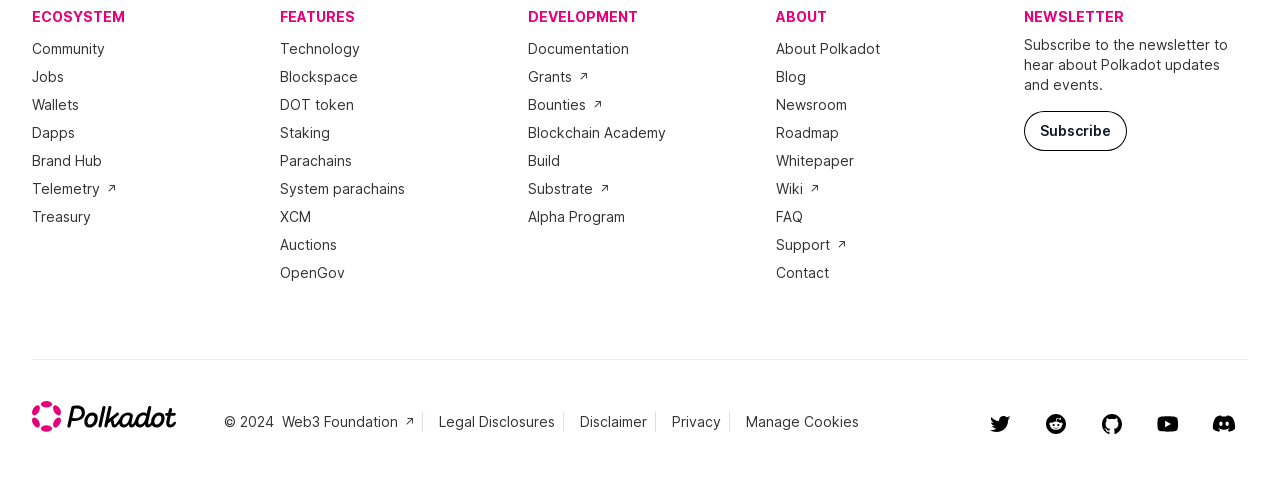Indicate the bounding box coordinates of the element that must be clicked to execute the instruction: "Subscribe to the newsletter". The coordinates should be given as four float numbers between 0 and 1, i.e., [left, top, right, bottom].

[0.8, 0.231, 0.88, 0.314]